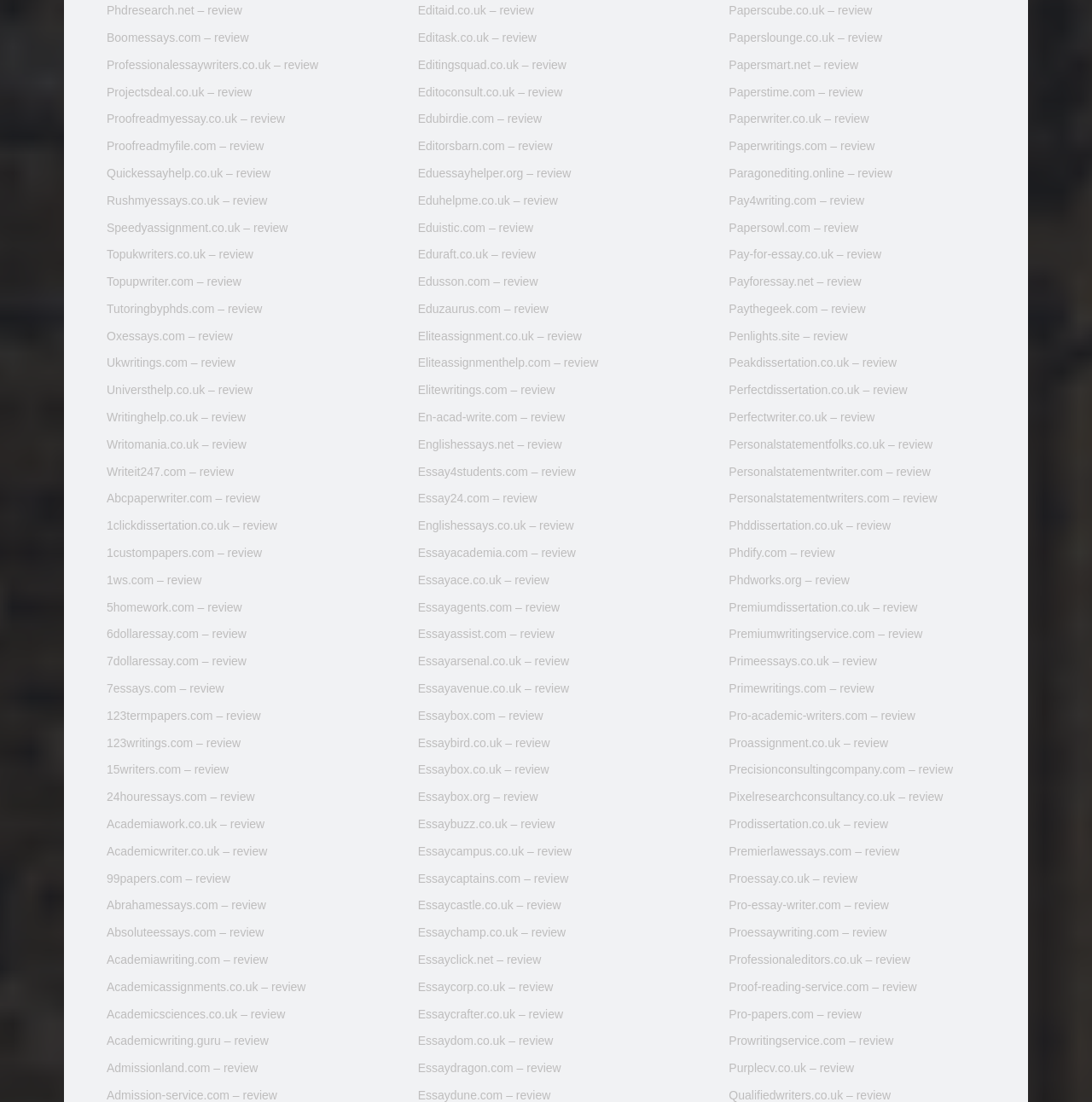Determine the bounding box coordinates for the region that must be clicked to execute the following instruction: "Click the Brigham & Women’s Hospital – Harvard Medical School link".

None